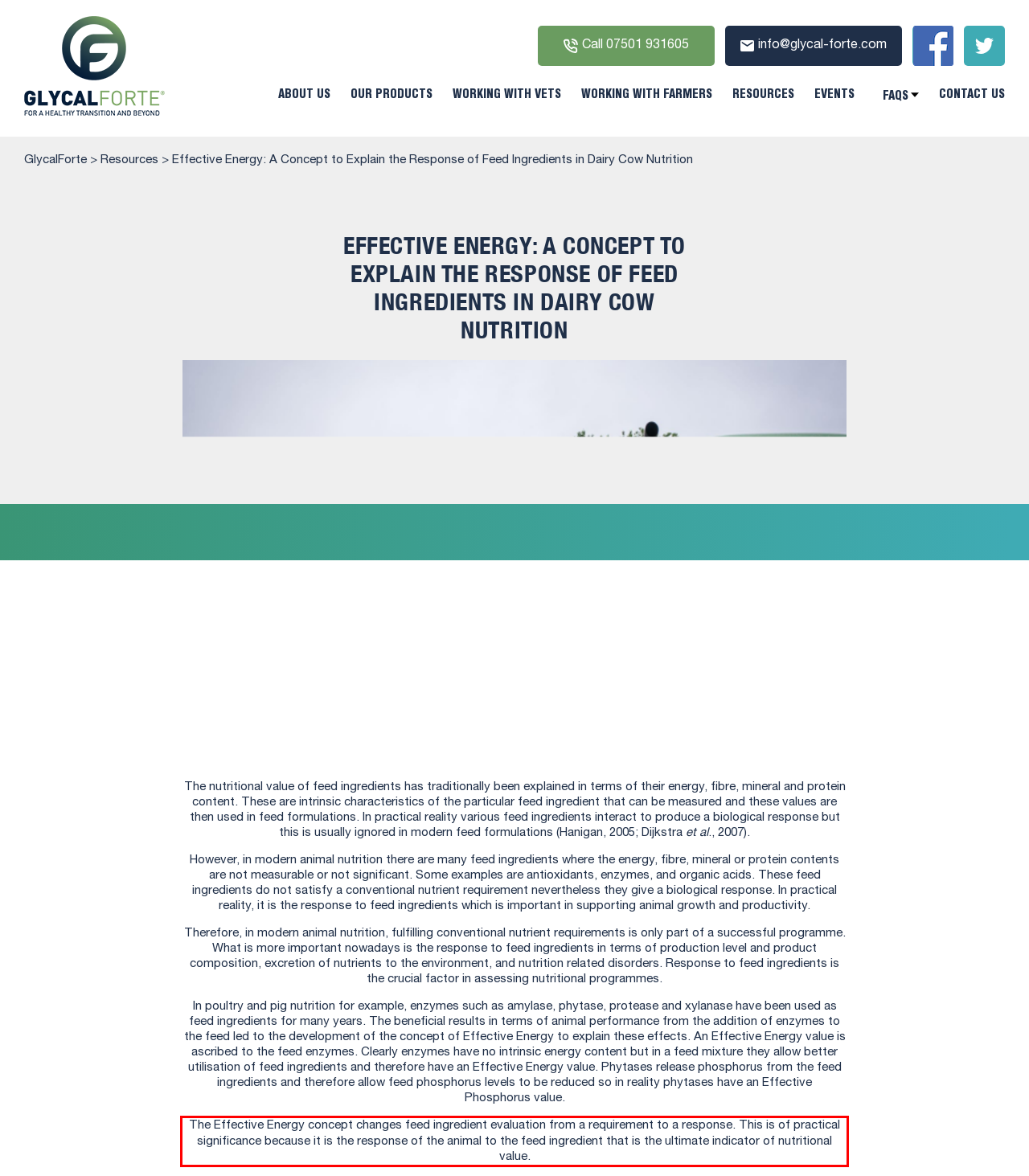Please identify and extract the text from the UI element that is surrounded by a red bounding box in the provided webpage screenshot.

The Effective Energy concept changes feed ingredient evaluation from a requirement to a response. This is of practical significance because it is the response of the animal to the feed ingredient that is the ultimate indicator of nutritional value.